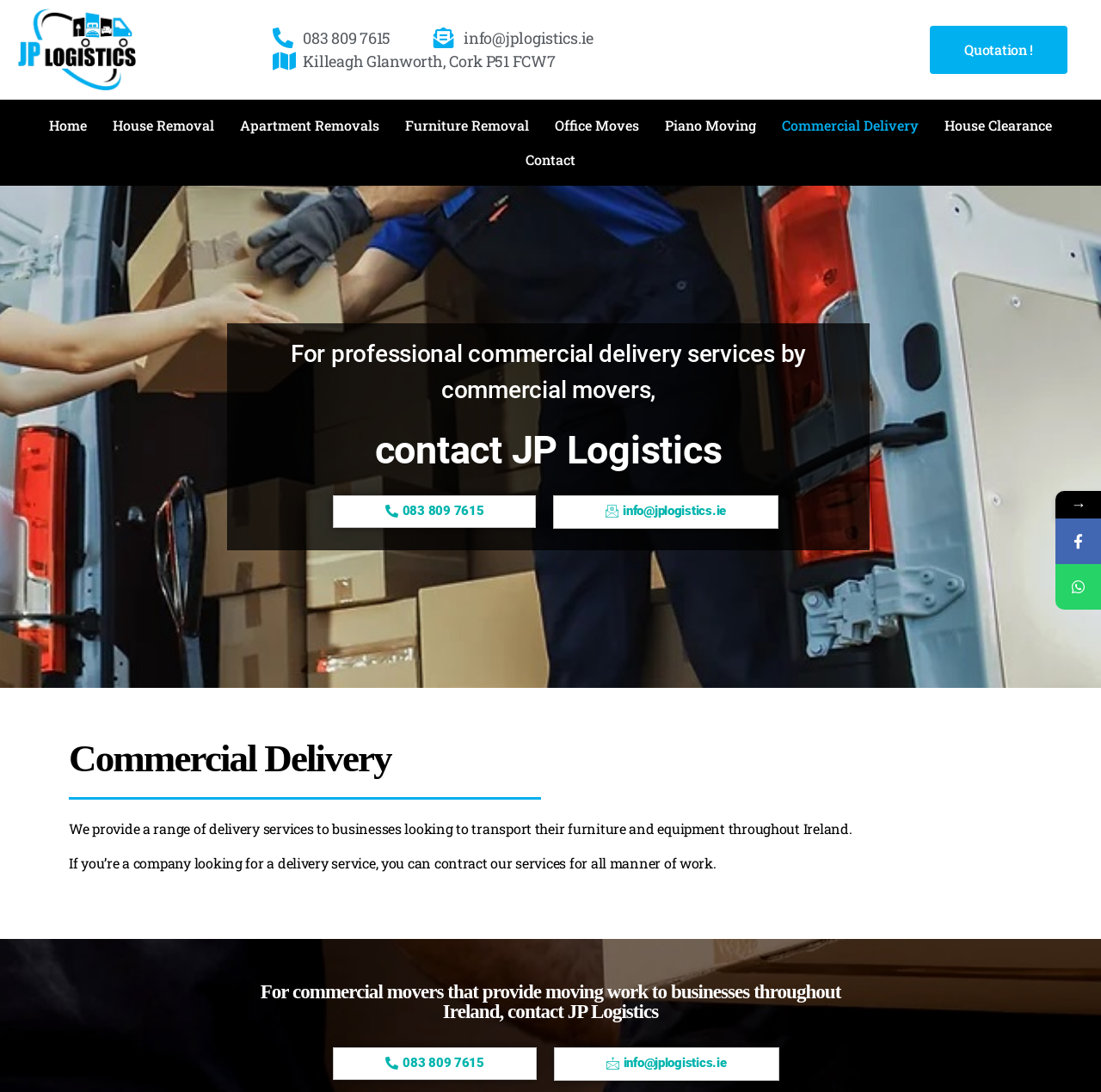Locate the bounding box coordinates of the clickable part needed for the task: "Navigate to the home page".

[0.033, 0.1, 0.091, 0.131]